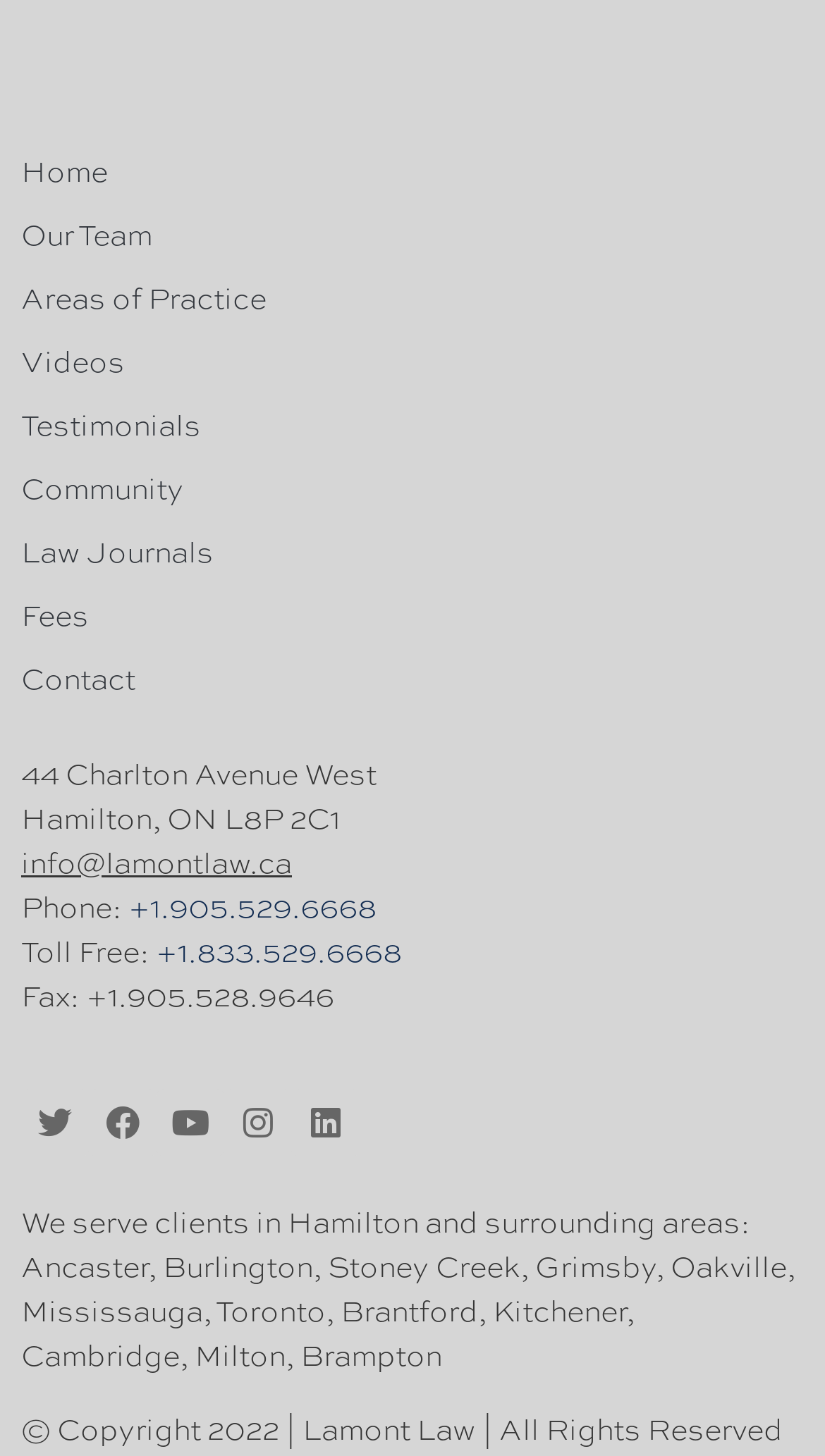What is the address of Lamont Law?
Use the screenshot to answer the question with a single word or phrase.

44 Charlton Avenue West